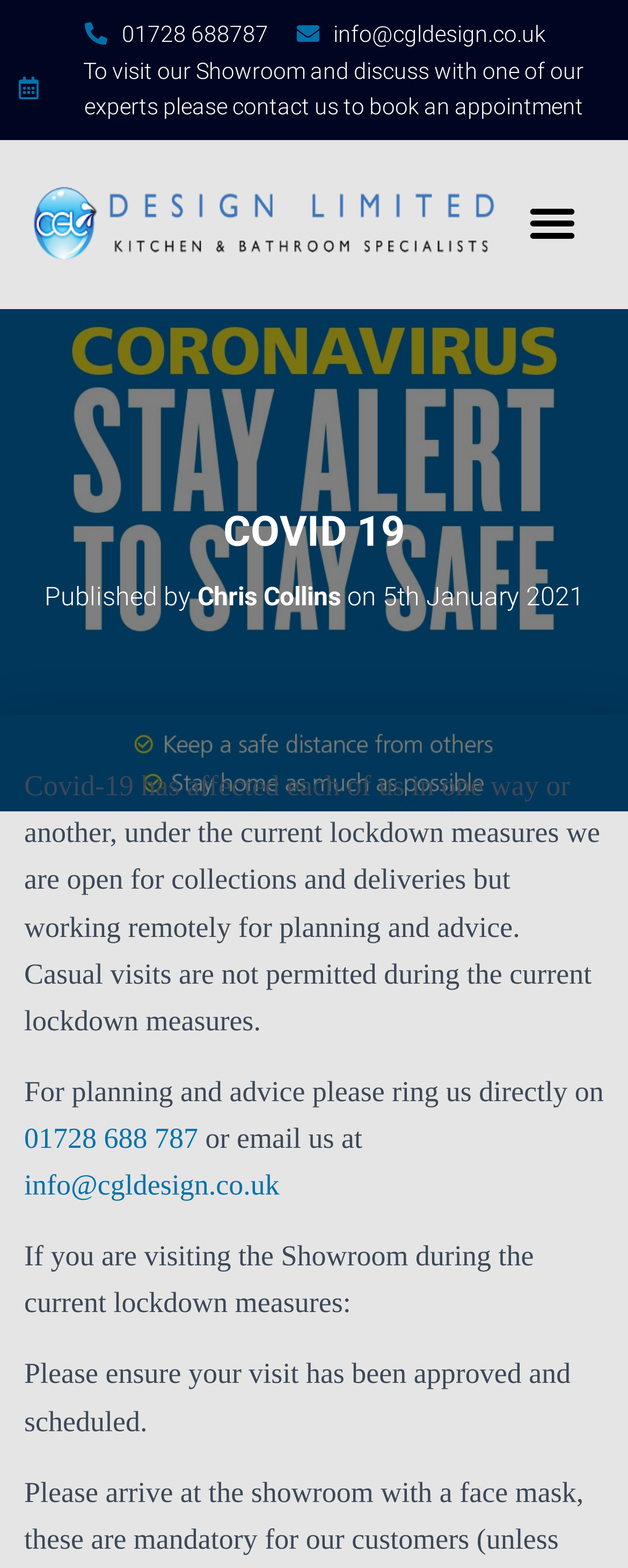Determine the bounding box coordinates of the clickable element to complete this instruction: "Visit the showroom". Provide the coordinates in the format of four float numbers between 0 and 1, [left, top, right, bottom].

[0.023, 0.034, 0.977, 0.08]